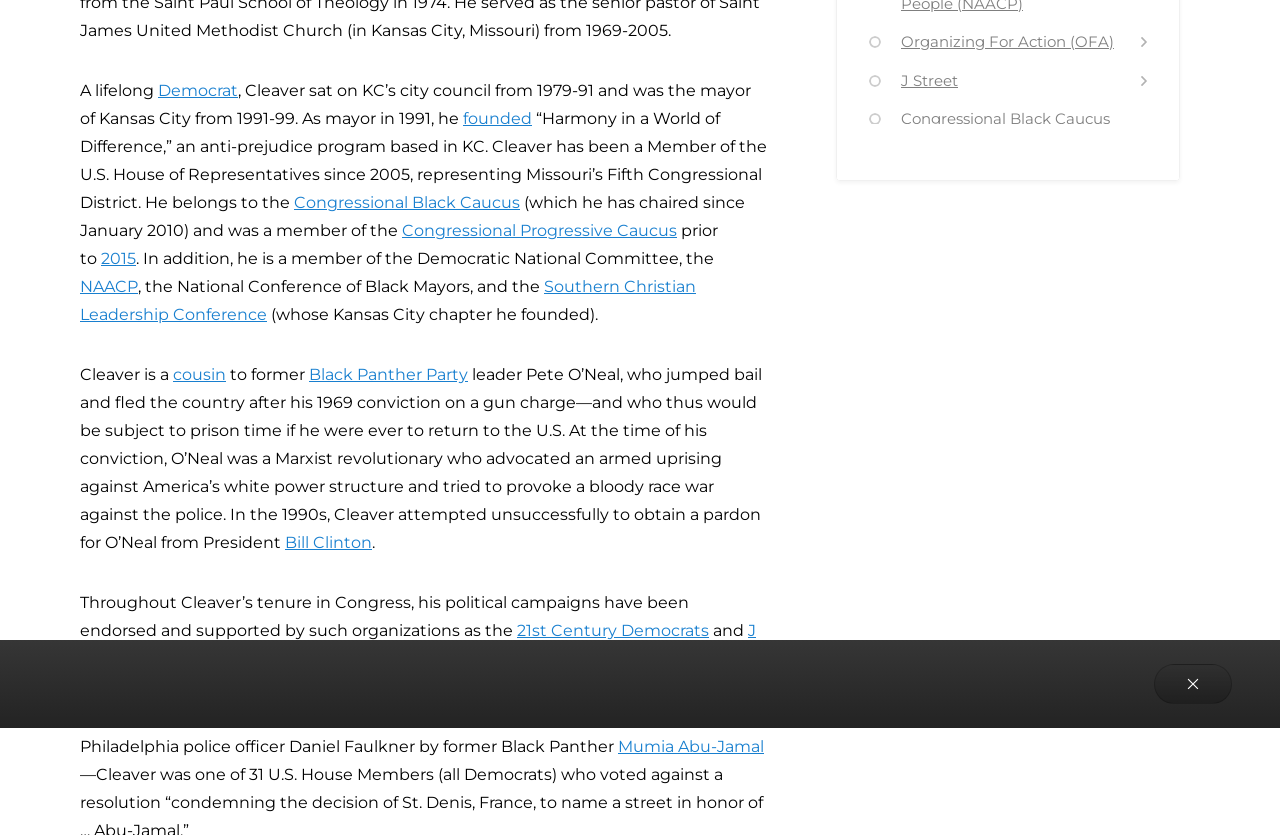Extract the bounding box coordinates for the HTML element that matches this description: "Mumia Abu-Jamal". The coordinates should be four float numbers between 0 and 1, i.e., [left, top, right, bottom].

[0.483, 0.883, 0.597, 0.905]